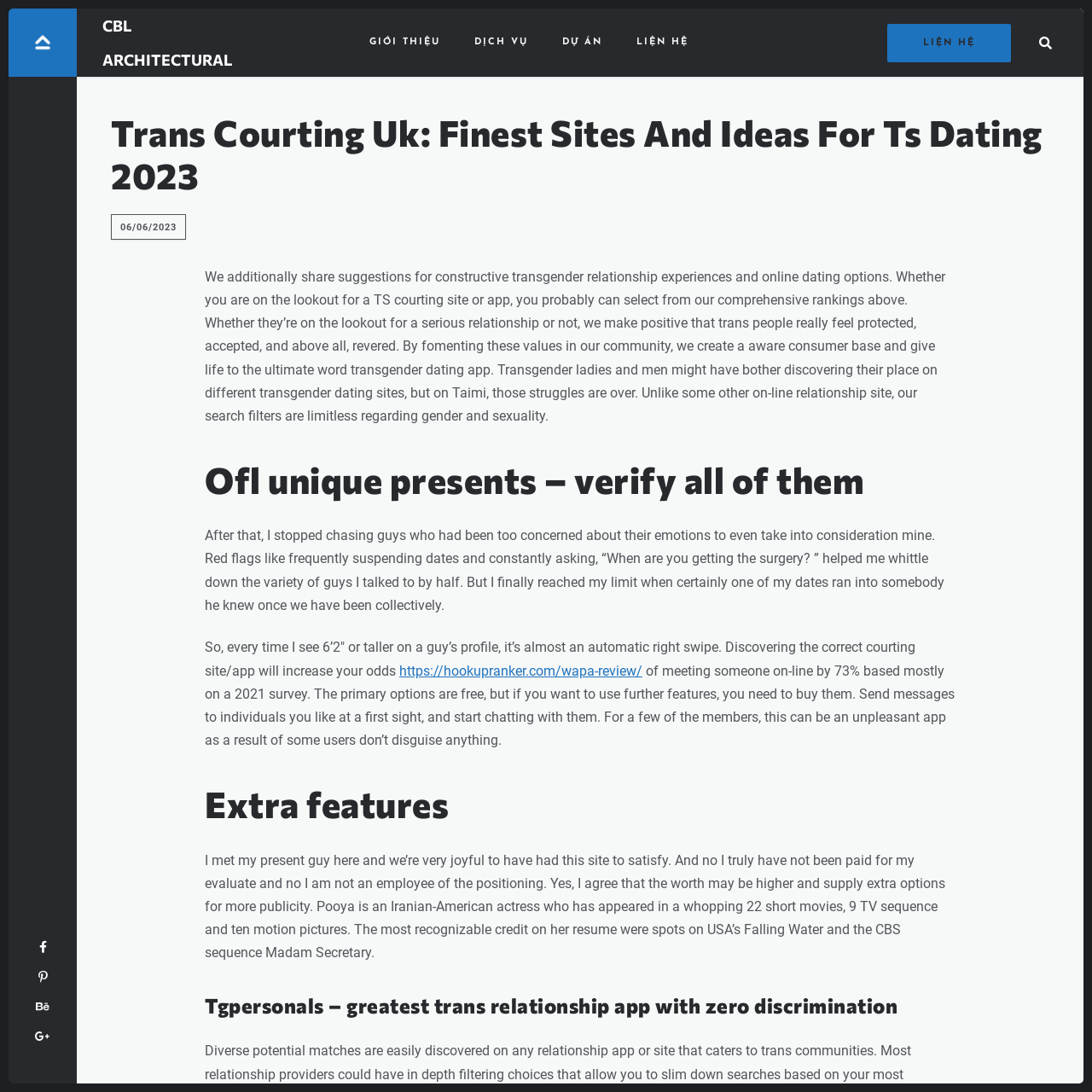Identify and generate the primary title of the webpage.

Trans Courting Uk: Finest Sites And Ideas For Ts Dating 2023